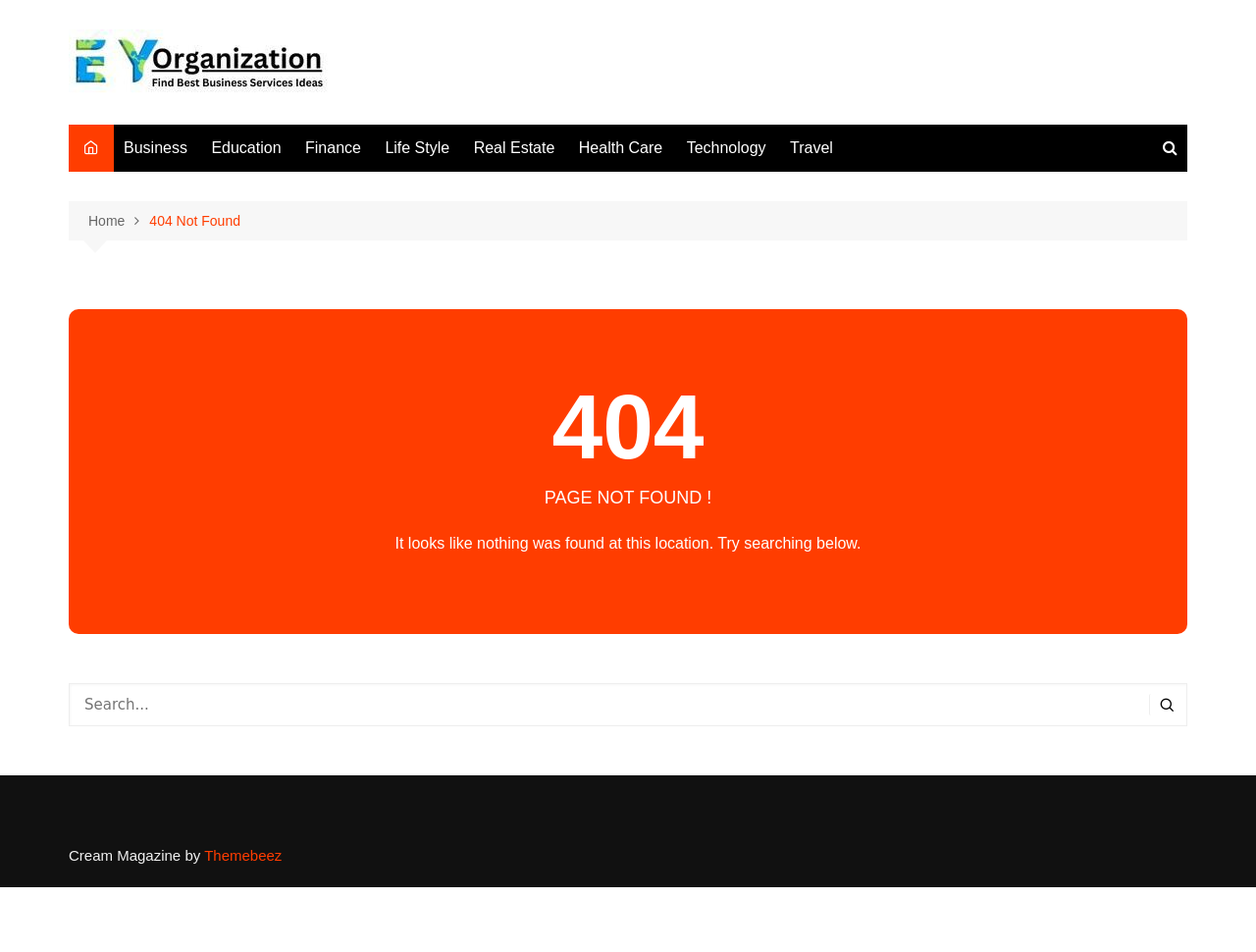Review the image closely and give a comprehensive answer to the question: What is the purpose of the search box?

The search box is located at the bottom of the webpage, and it allows users to search for content on the website. The search box has a placeholder text 'Search...' and a search button with a magnifying glass icon.